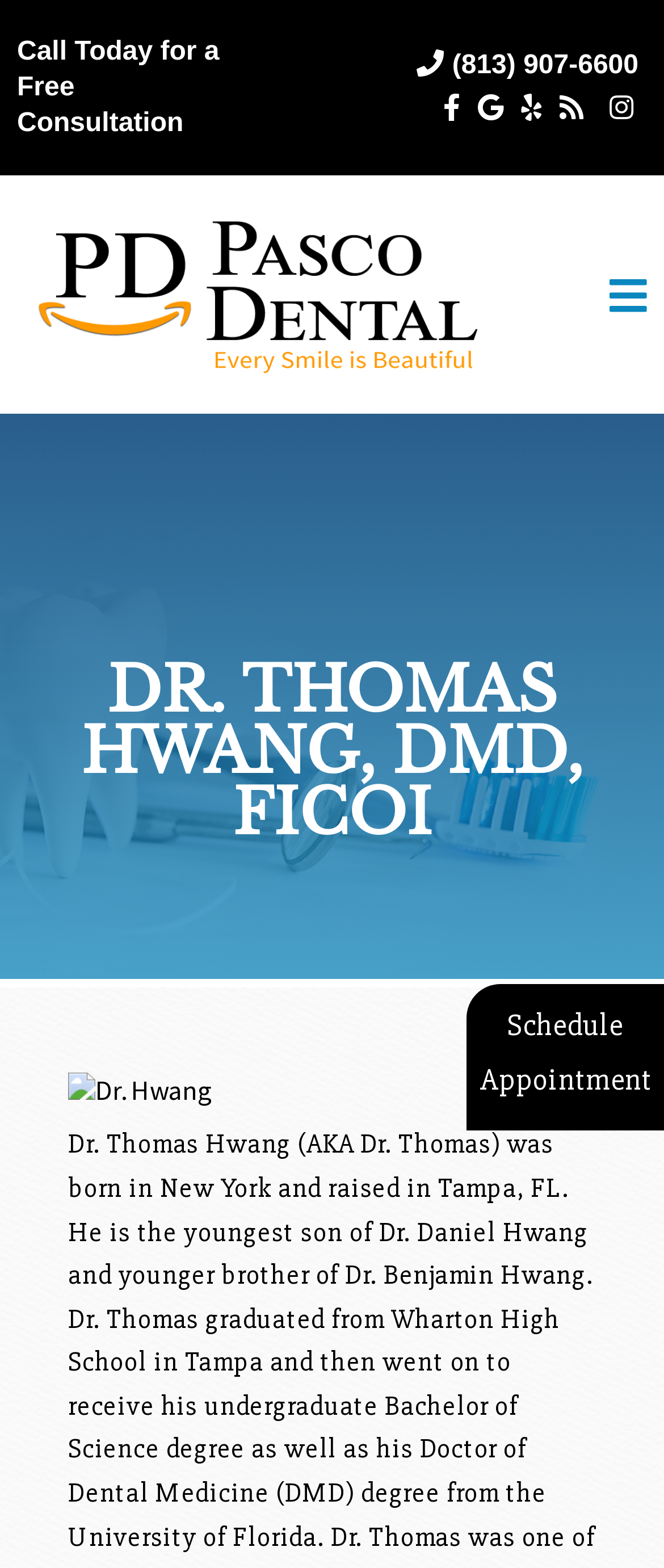What is the doctor's profession?
Refer to the screenshot and respond with a concise word or phrase.

Dentist